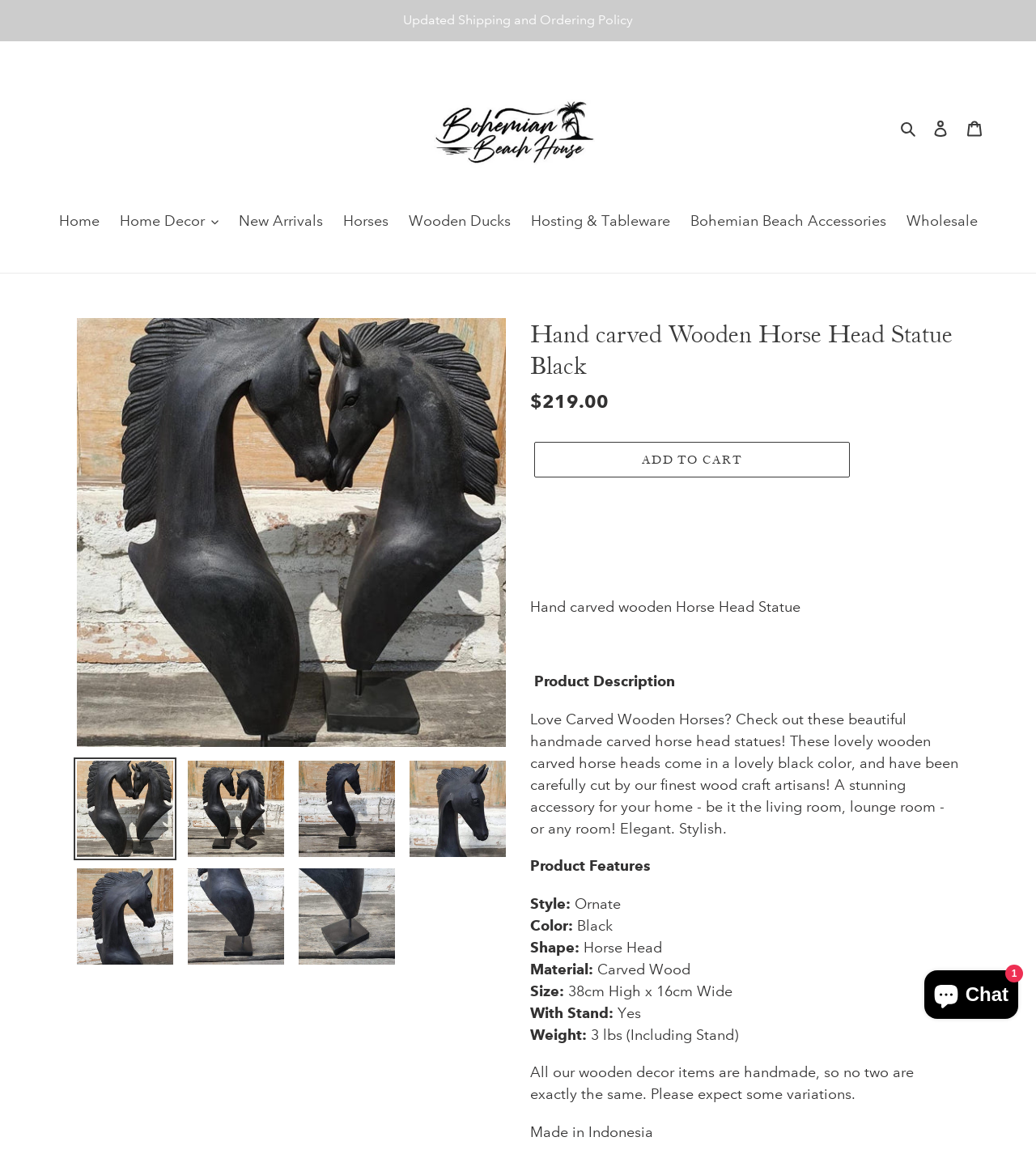Use a single word or phrase to respond to the question:
What is the price of the Hand carved Wooden Horse Head Statue?

$219.00